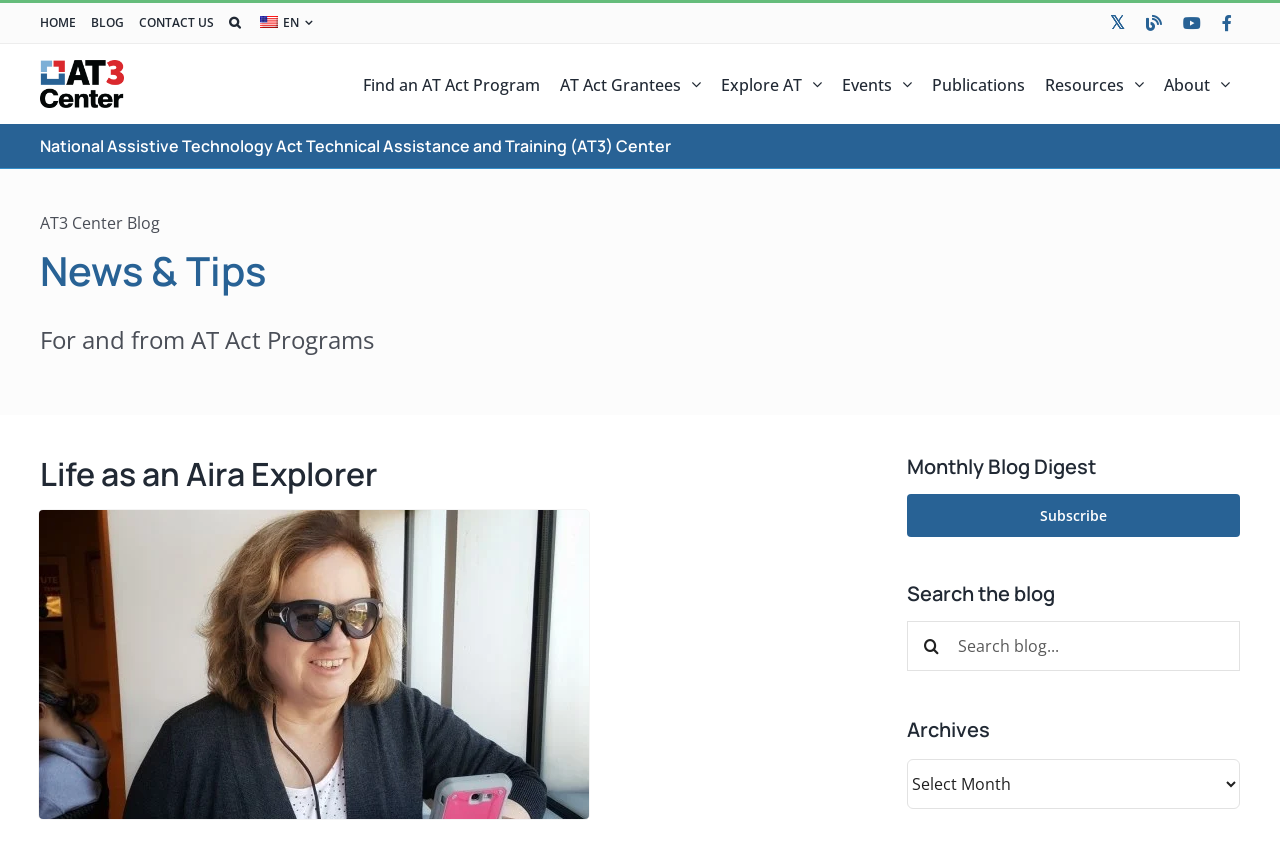Create an in-depth description of the webpage, covering main sections.

This webpage is about the AT3 Center, a national assistive technology act technical assistance and training center. At the top left, there is a navigation menu with links to "HOME", "BLOG", "CONTACT US", and a search button. Next to it, there is a social media menu with links to Twitter, Blog, YouTube, and Facebook. 

On the top right, there is the AT3 Center logo, which is an image. Below it, there is a main menu with links to various sections, including "Find an AT Act Program", "AT Act Grantees", "Explore AT", "Events", "Publications", "Resources", and "About". Some of these links have submenus that can be opened by clicking on a button.

The main content of the page is divided into several sections. The first section is headed "News & Tips" and has a subheading "For and from AT Act Programs". Below it, there is a blog post titled "Life as an Aira Explorer" with an image of a woman wearing dark glasses and holding a smartphone. The post is accompanied by a "Monthly Blog Digest" section with a link to subscribe. There is also a search function to search the blog, and an "Archives" section with a dropdown menu.

Overall, the webpage has a clean layout with multiple navigation menus and sections that provide information about the AT3 Center and its activities.